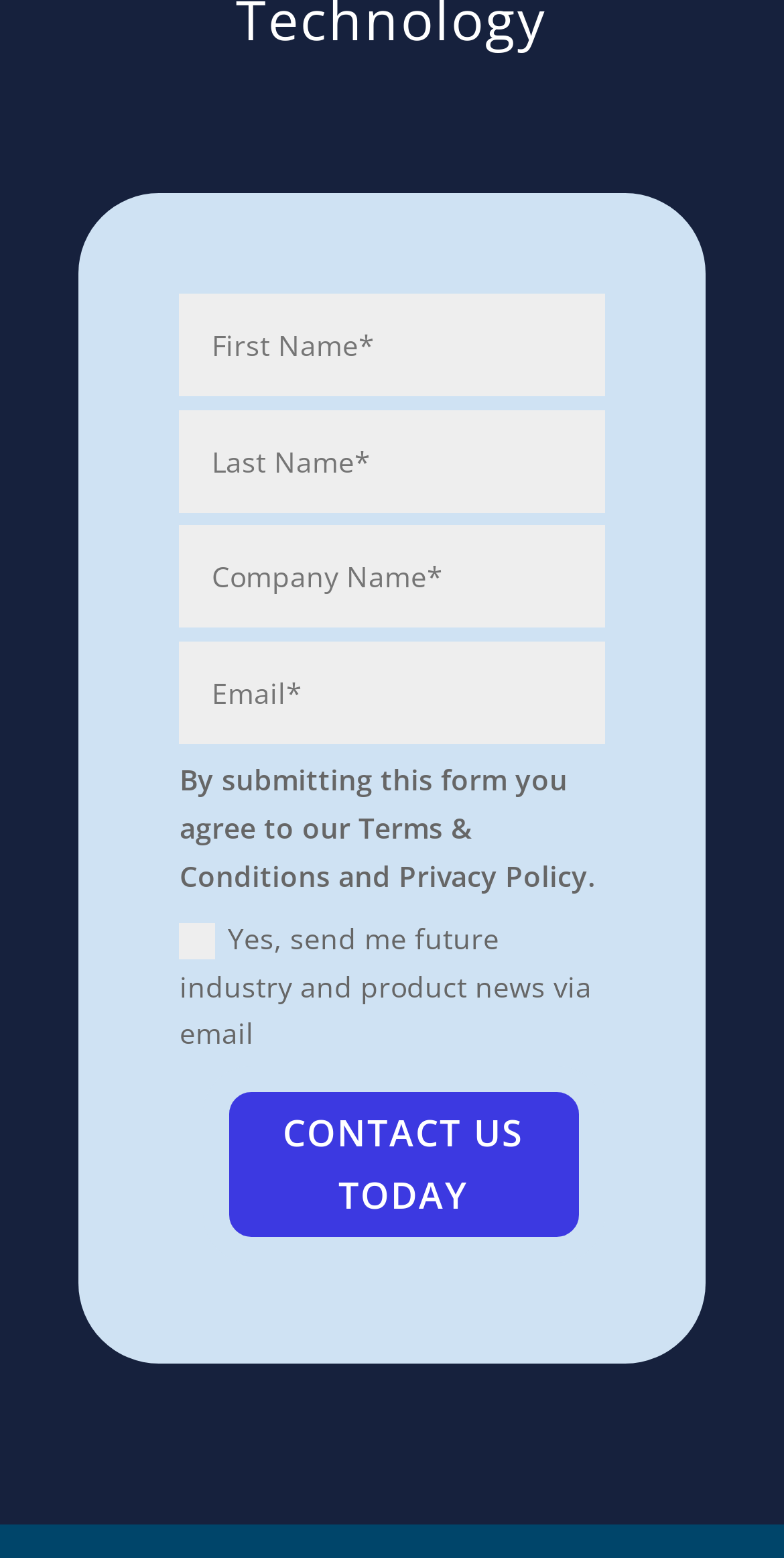Determine the bounding box of the UI component based on this description: "Nordic-Baltic region". The bounding box coordinates should be four float values between 0 and 1, i.e., [left, top, right, bottom].

None